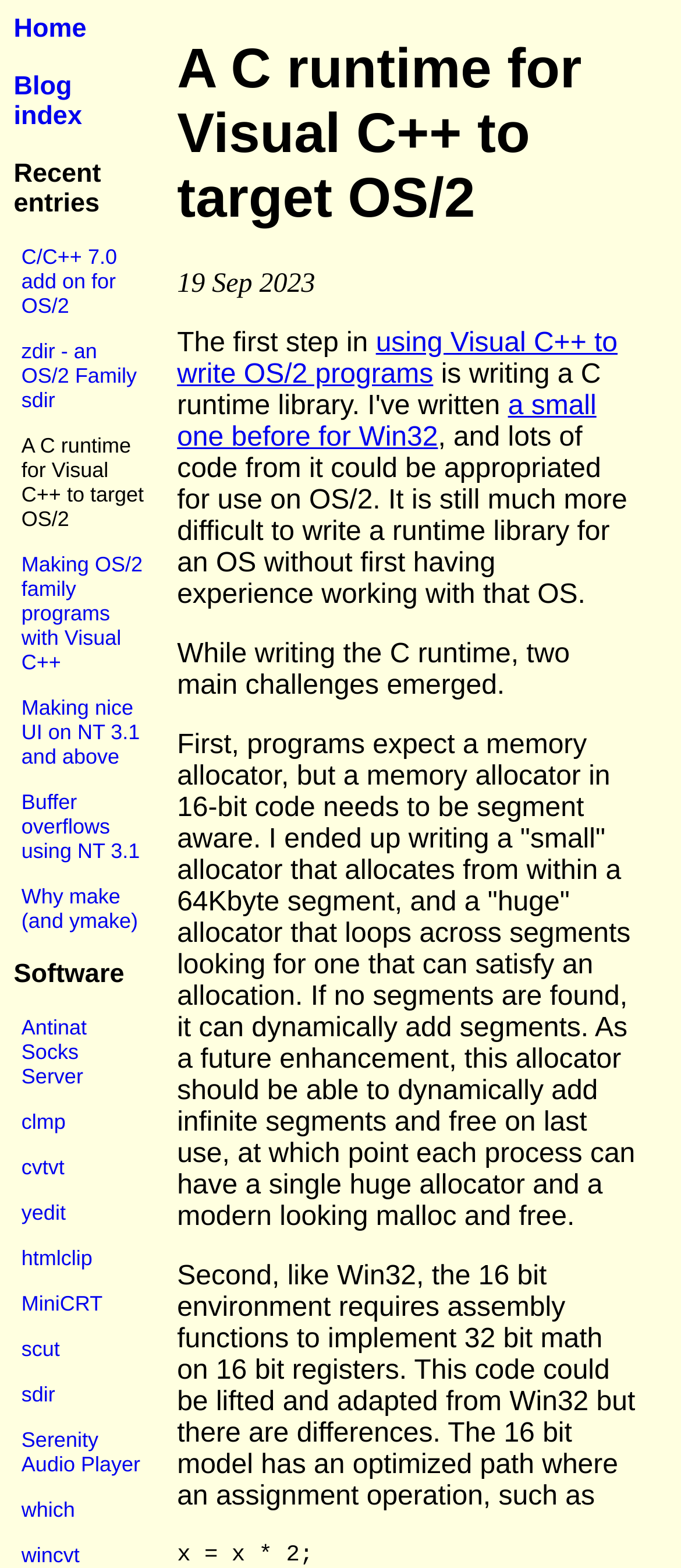What is the purpose of the 'huge' allocator? Observe the screenshot and provide a one-word or short phrase answer.

To loop across segments